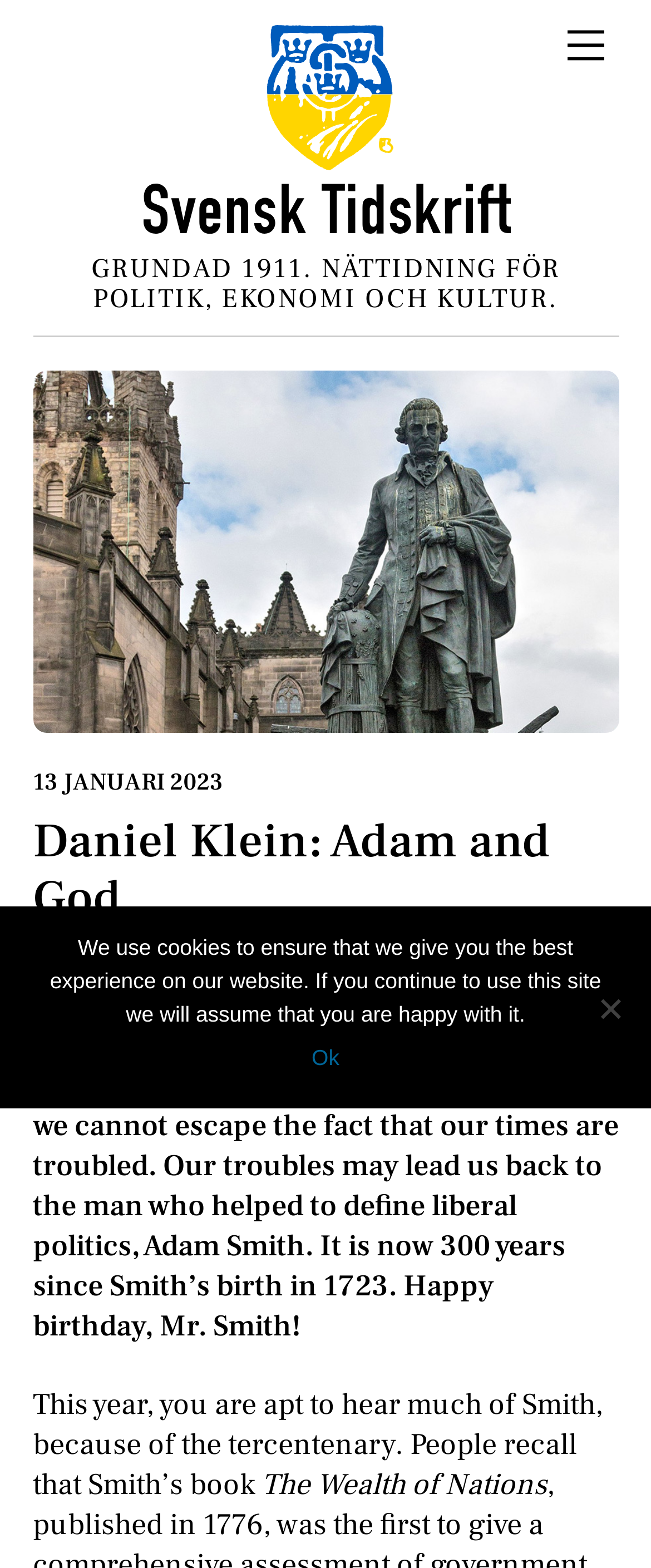Give an in-depth explanation of the webpage layout and content.

The webpage appears to be an article page from Svensk Tidskrift, a Swedish online magazine. At the top right corner, there is a "Menu" link. Below it, the magazine's logo and name "Svensk Tidskrift" are displayed, along with a tagline "GRUNDAD 1911. NÄTTIDNING FÖR POLITIK, EKONOMI OCH KULTUR." (Founded 1911. Online magazine for politics, economy, and culture).

On the left side of the page, there is a large image related to the article "Daniel Klein: Adam and God". Below the image, the article's title "Daniel Klein: Adam and God" is displayed as a heading, followed by a link to the article. The article's content is divided into several paragraphs, which discuss the significance of the New Year, reflection, and the legacy of Adam Smith, with mentions of his book "Wealth of Nations".

At the bottom of the page, a "Cookie Notice" dialog box is displayed, informing users that the website uses cookies to ensure the best experience. The dialog box contains a message, an "Ok" link, and a "No" button.

Overall, the webpage has a simple and clean layout, with a focus on the article's content and a few navigational elements.